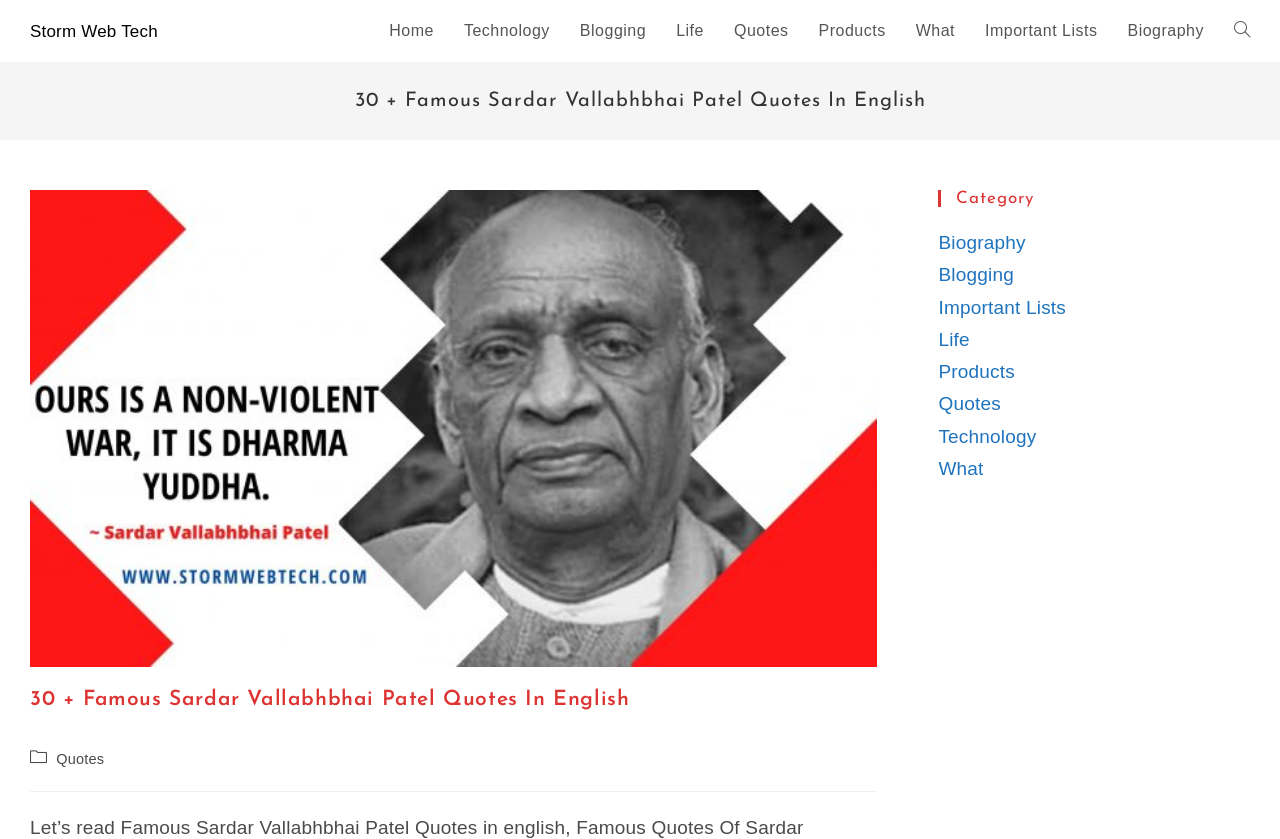Determine the bounding box coordinates of the clickable element to achieve the following action: 'Click the Twitter link'. Provide the coordinates as four float values between 0 and 1, formatted as [left, top, right, bottom].

None